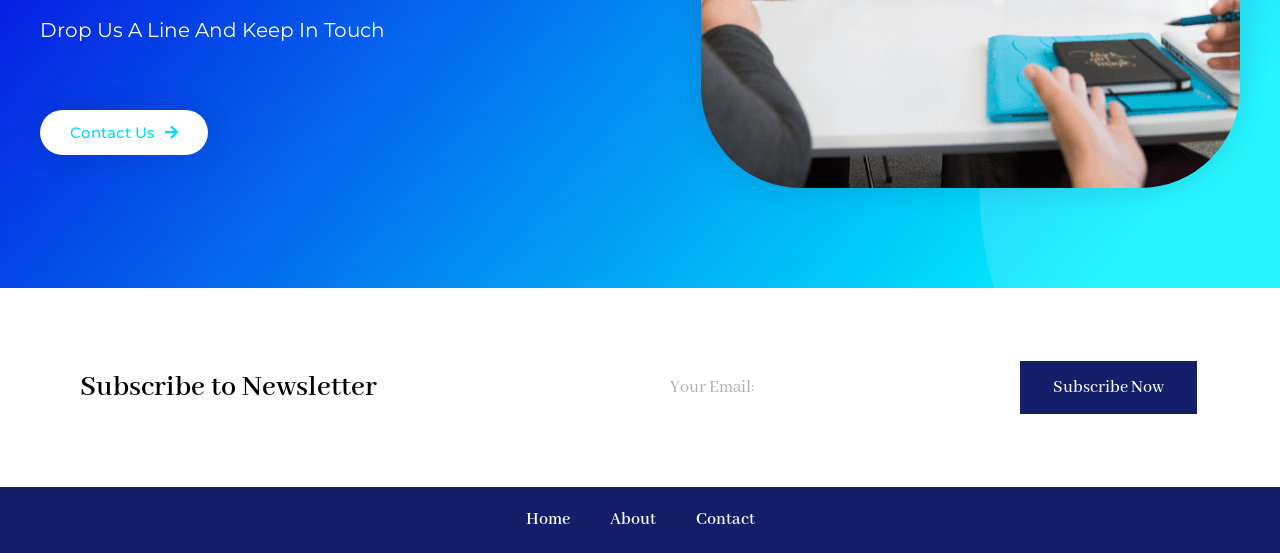What is the position of the 'Subscribe to Newsletter' heading?
Please provide a detailed and thorough answer to the question.

The 'Subscribe to Newsletter' heading has a y1 coordinate of 0.674, which is greater than the middle of the webpage (0.5). This indicates that the heading is located below the middle of the webpage.